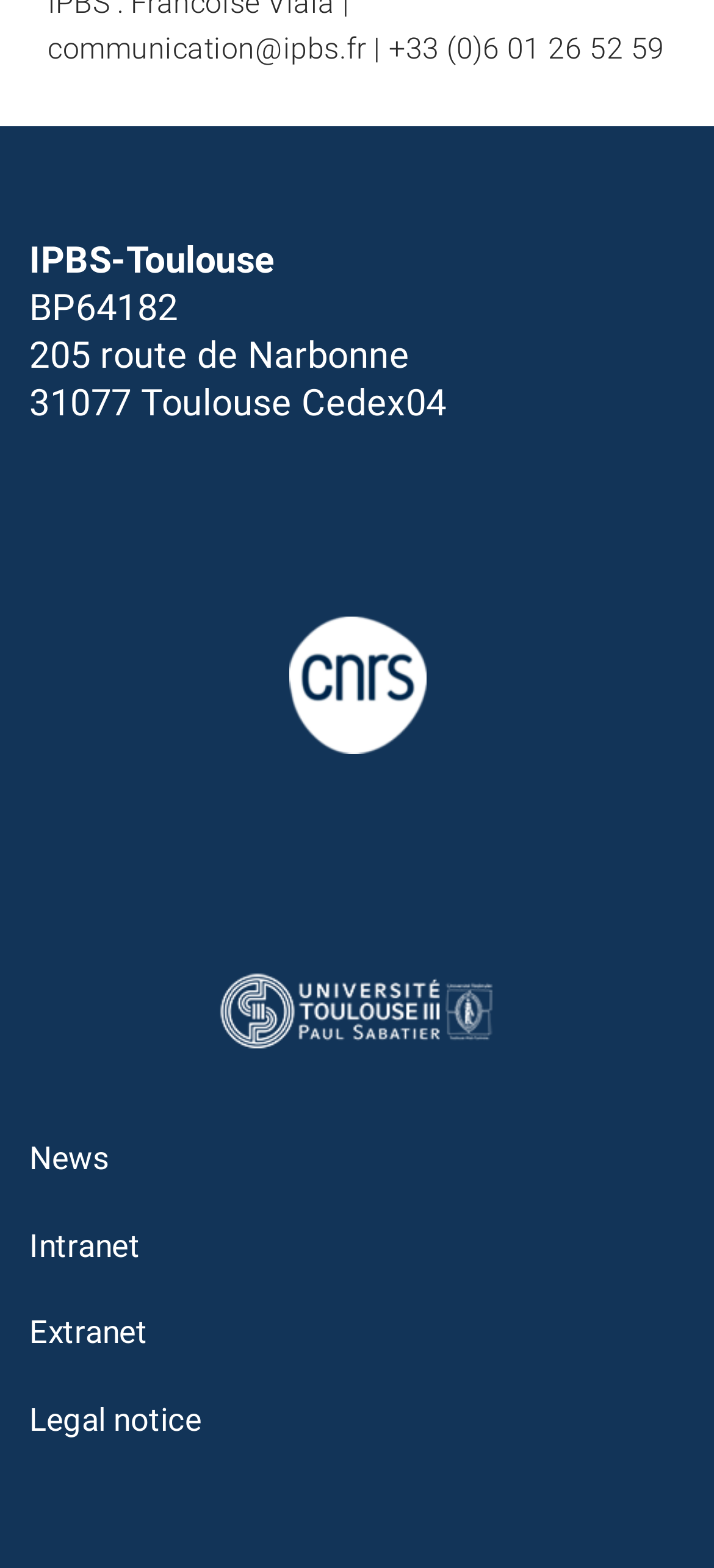Answer the question using only a single word or phrase: 
What is the name of the university associated with IPBS-Toulouse?

Université de Toulouse